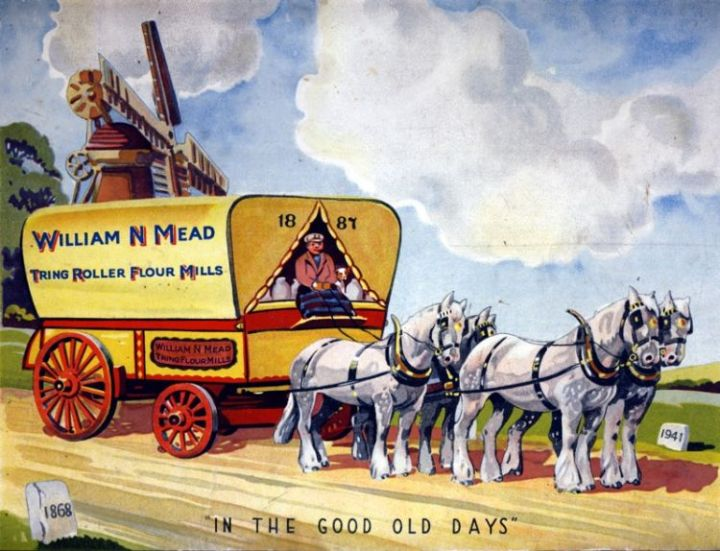Give a thorough description of the image, including any visible elements and their relationships.

This vibrant image showcases a nostalgic scene titled "IN THE GOOD OLD DAYS," featuring a horse-drawn cart associated with William N. Mead's Tring Roller Flour Mills. The cart, adorned with the year "1881," is driven by a gentleman sitting inside, promoting the flour mill located in Tring. Four elegantly harnessed horses are depicted pulling the cart along a scenic landscape, with a traditional windmill visible in the background, symbolizing the agricultural heritage of the era. The illustration captures a moment from the early 20th century, specifically referencing the years "1868" and "1941," evoking a sense of history and the evolution of the flour milling industry.